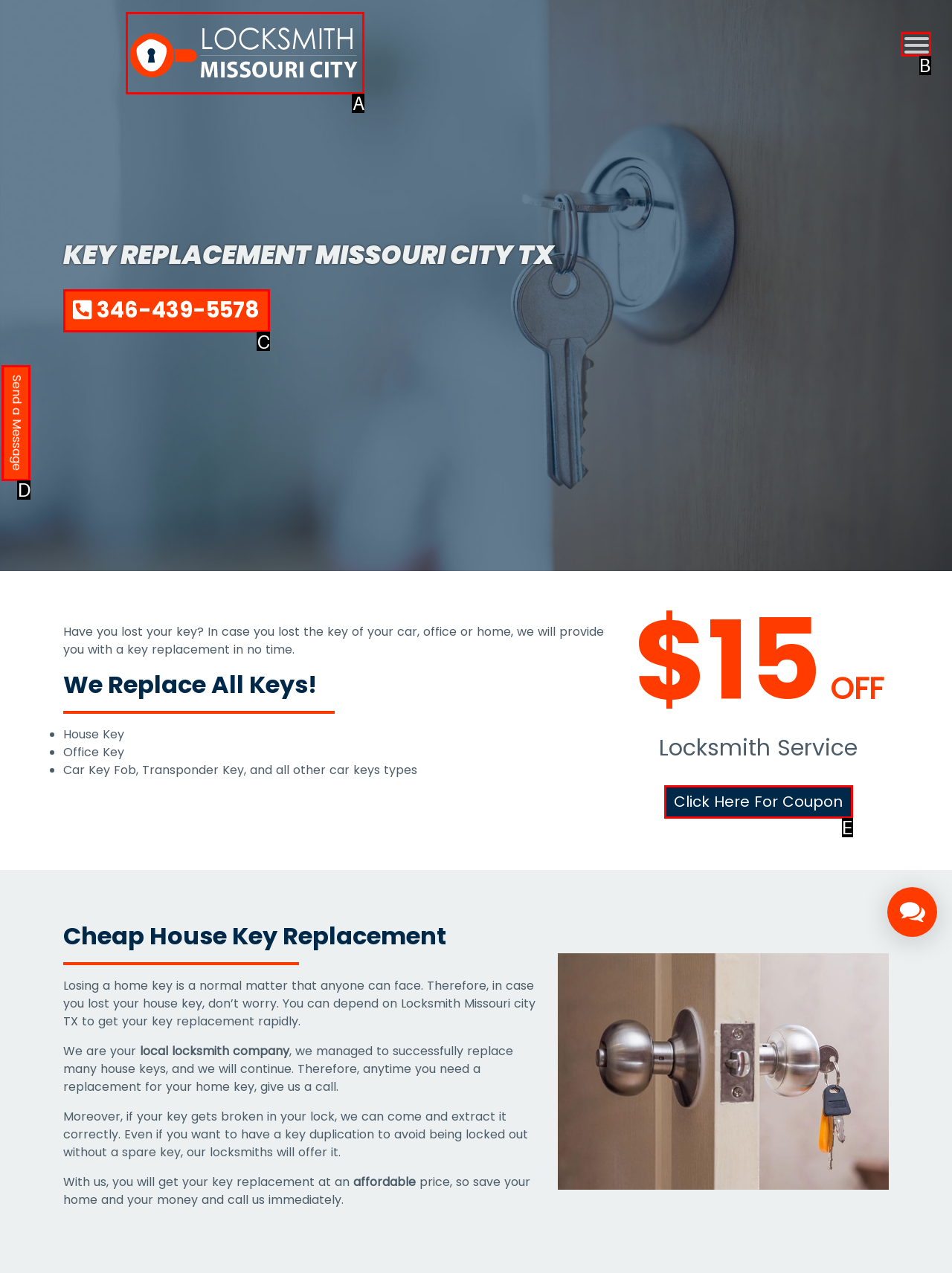Tell me the letter of the option that corresponds to the description: alt="logo locksmith missouri city"
Answer using the letter from the given choices directly.

A